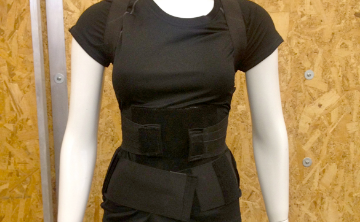What is the surface material of the background?
Based on the image, provide your answer in one word or phrase.

Wooden